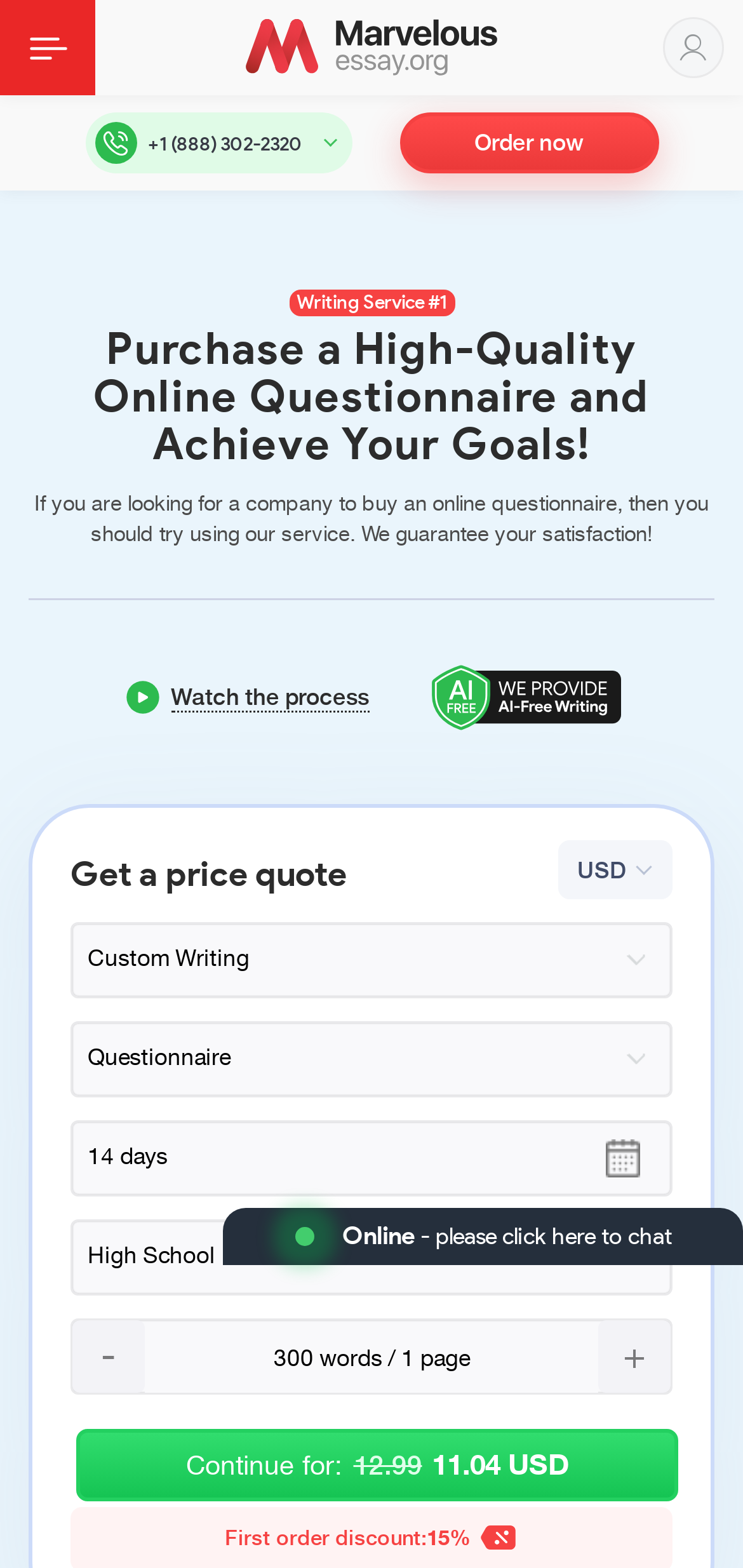Extract the main heading text from the webpage.

Purchase a High-Quality Online Questionnaire and Achieve Your Goals!